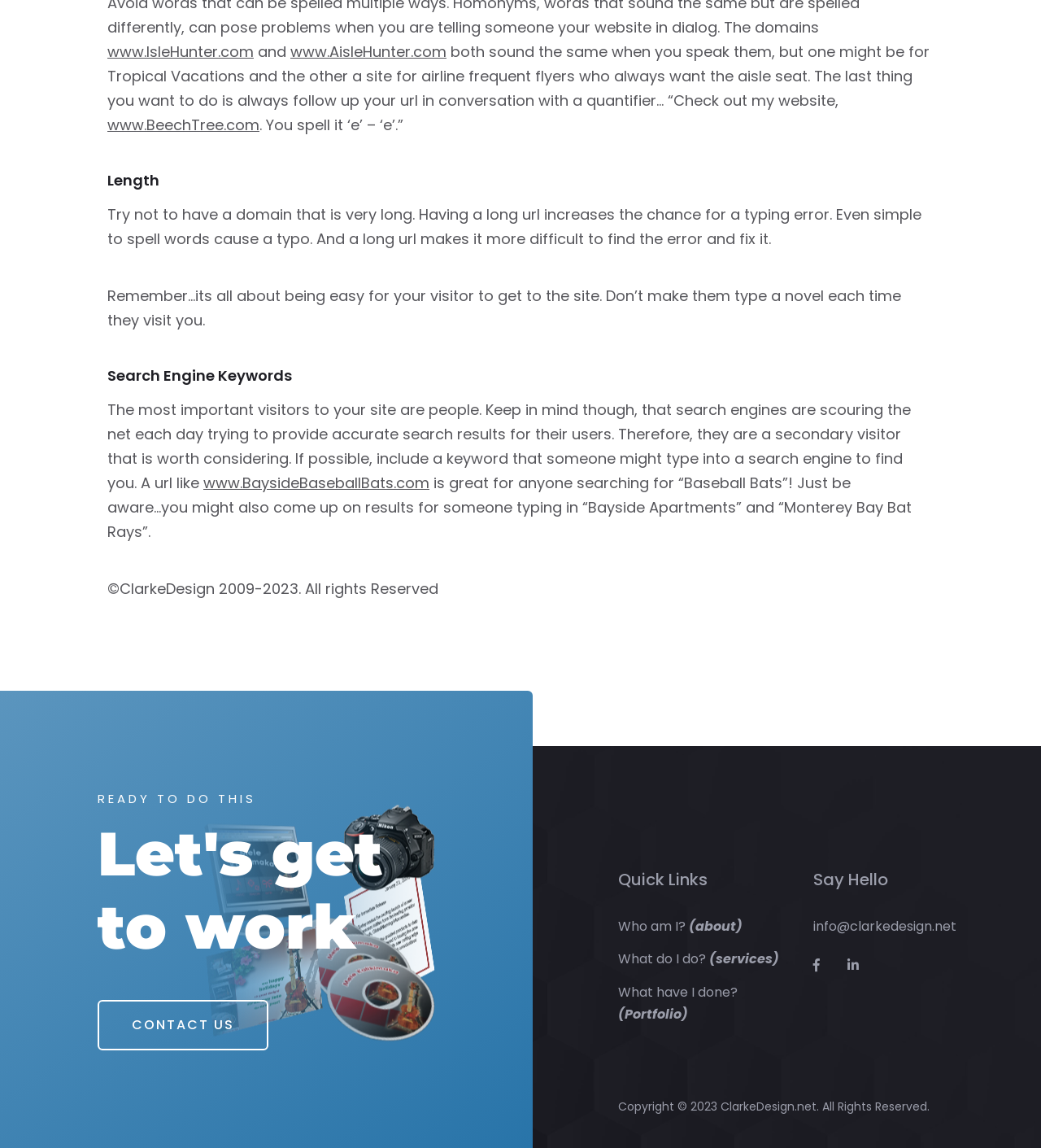Given the element description "info@clarkedesign.net", identify the bounding box of the corresponding UI element.

[0.781, 0.799, 0.919, 0.815]